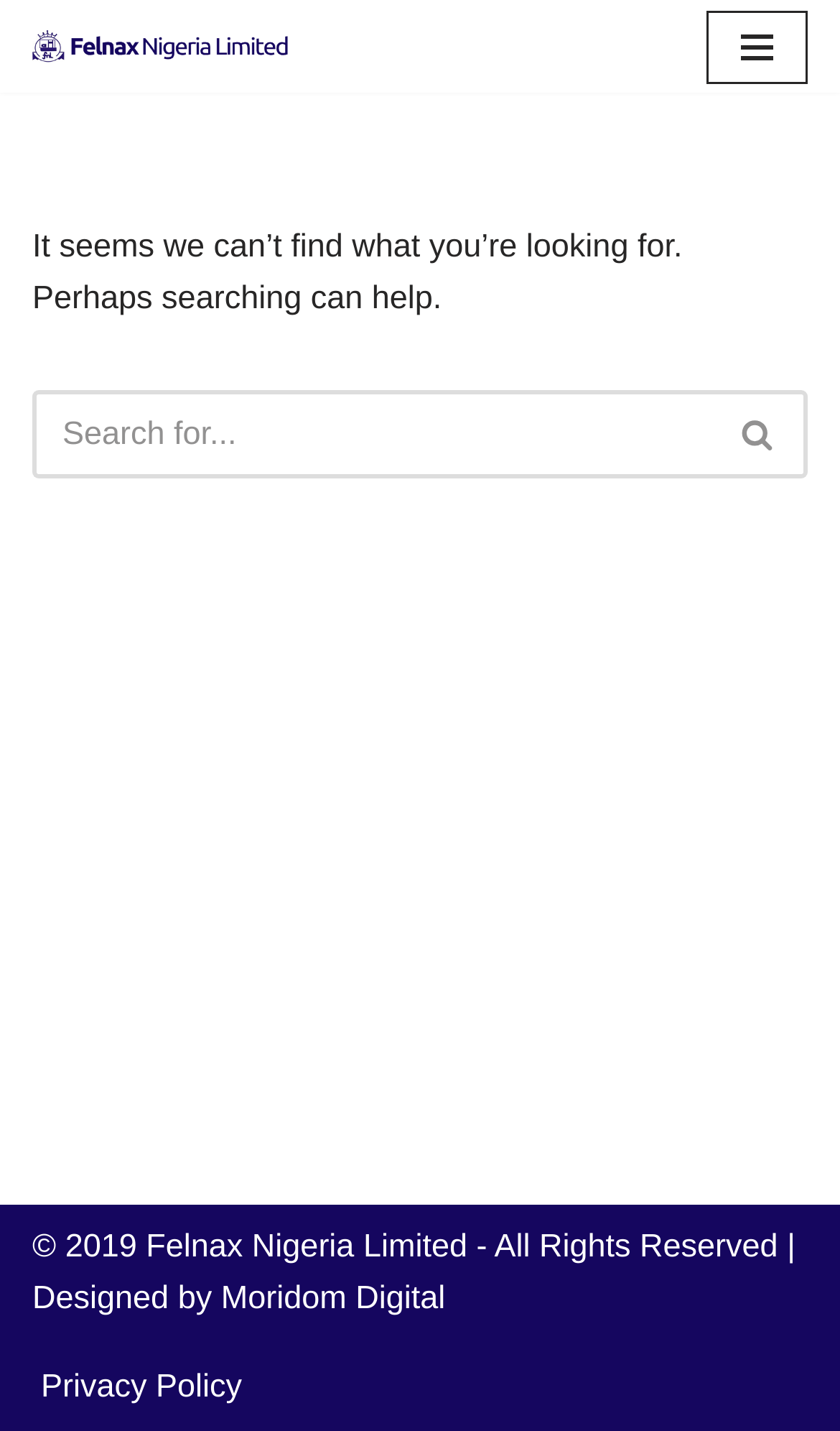Identify the bounding box coordinates of the clickable region to carry out the given instruction: "View privacy policy".

[0.049, 0.95, 0.288, 0.988]